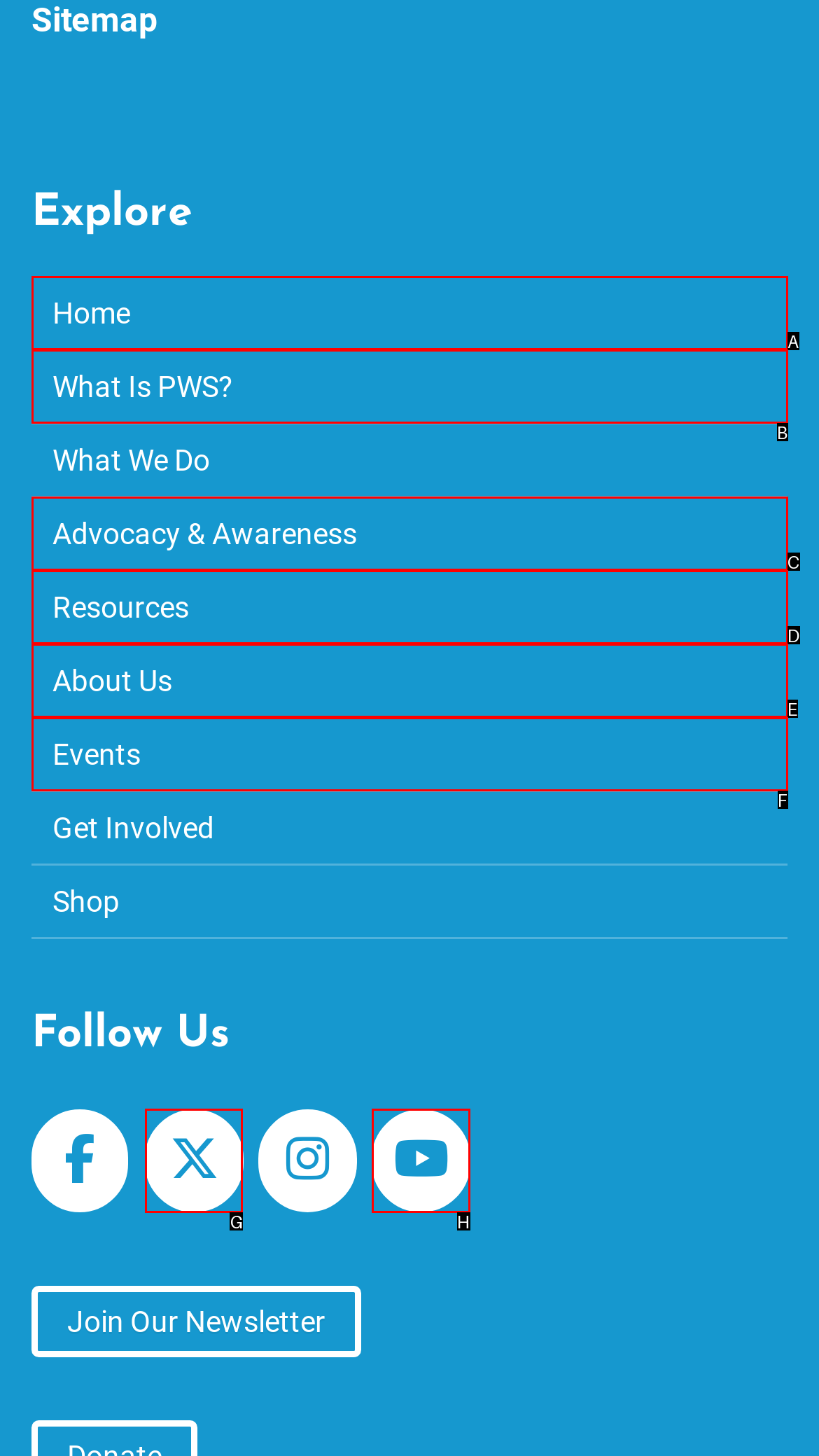Determine the option that aligns with this description: Events
Reply with the option's letter directly.

F